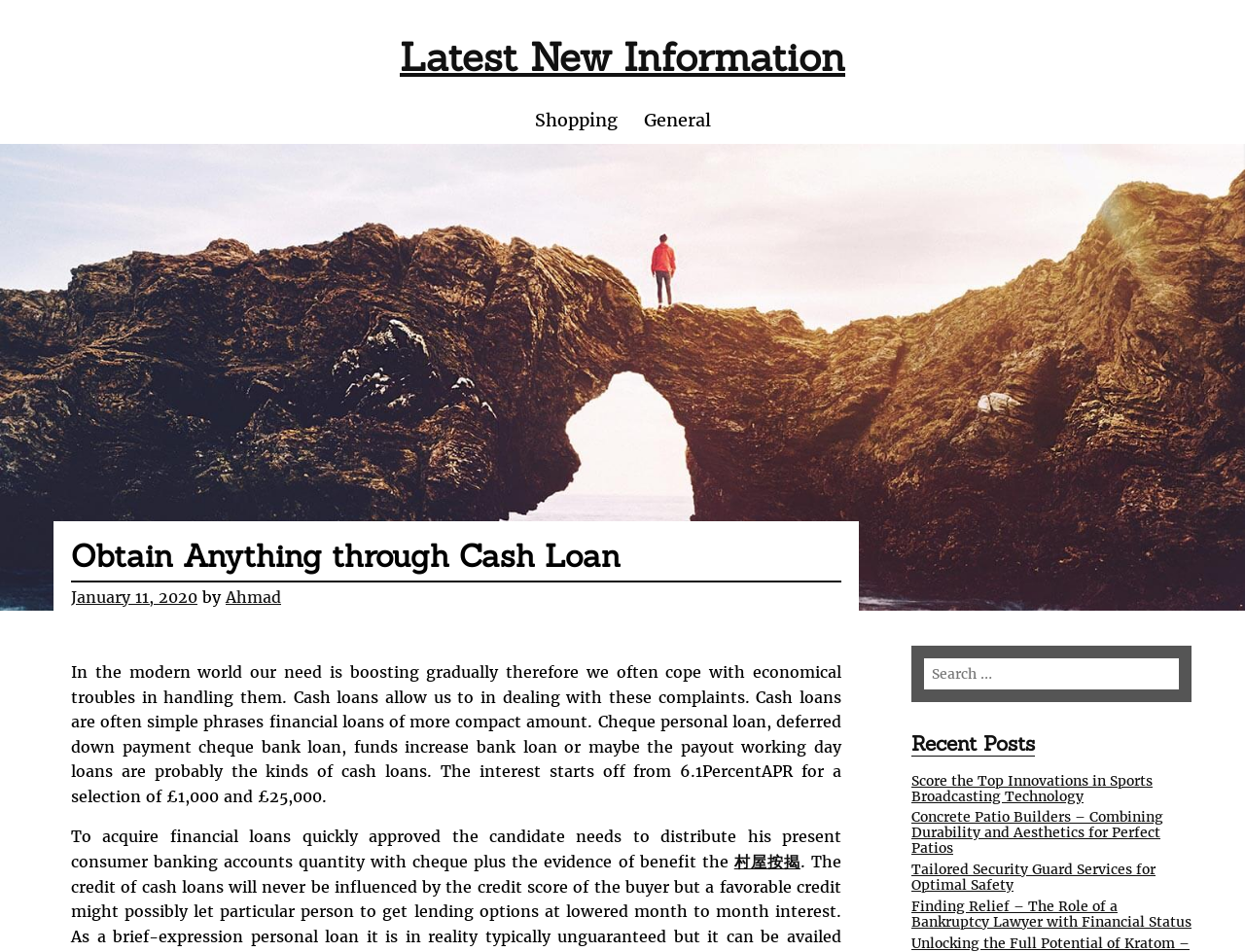From the screenshot, find the bounding box of the UI element matching this description: "GALLERY". Supply the bounding box coordinates in the form [left, top, right, bottom], each a float between 0 and 1.

None